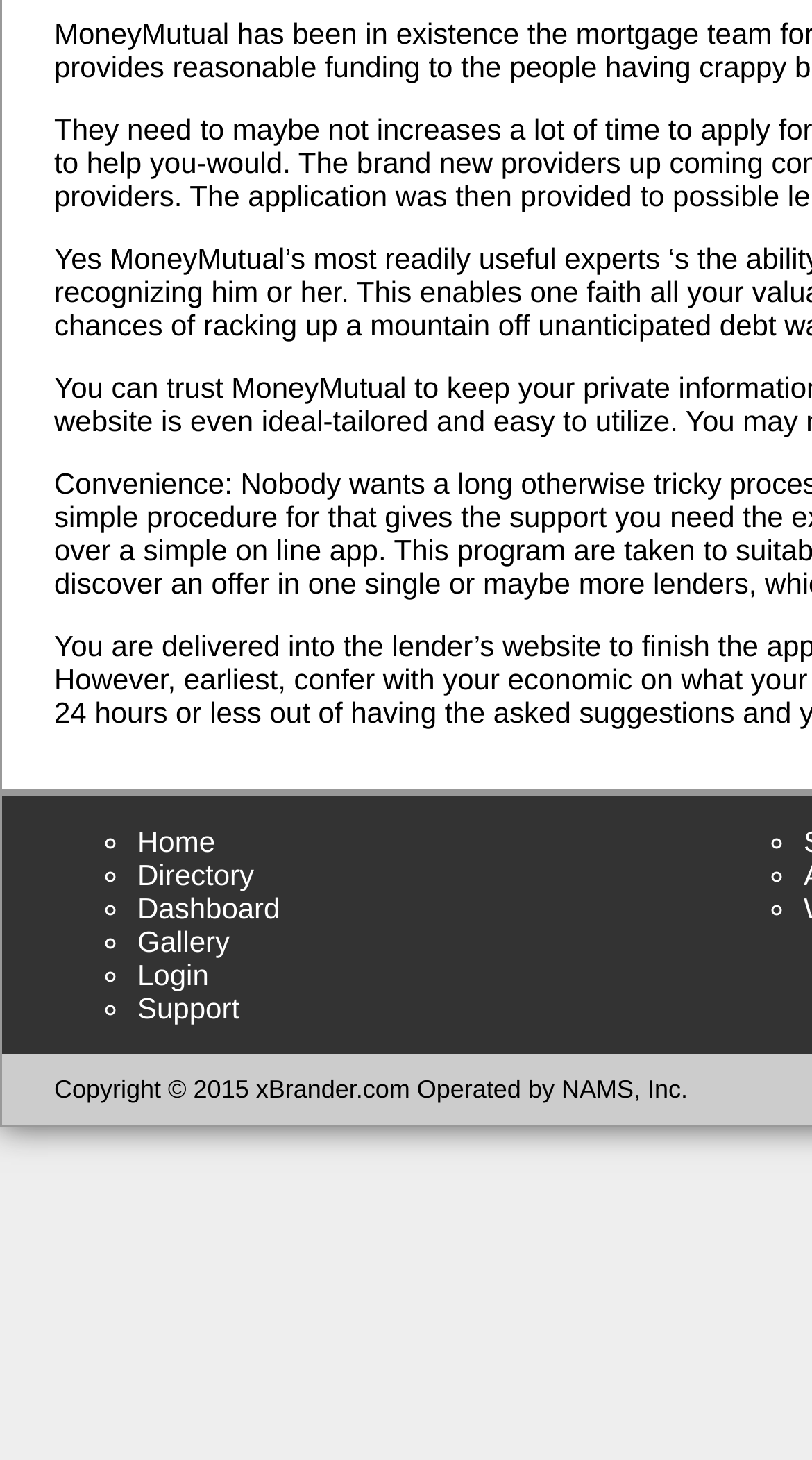Are there any icons on the webpage?
Refer to the image and answer the question using a single word or phrase.

Yes